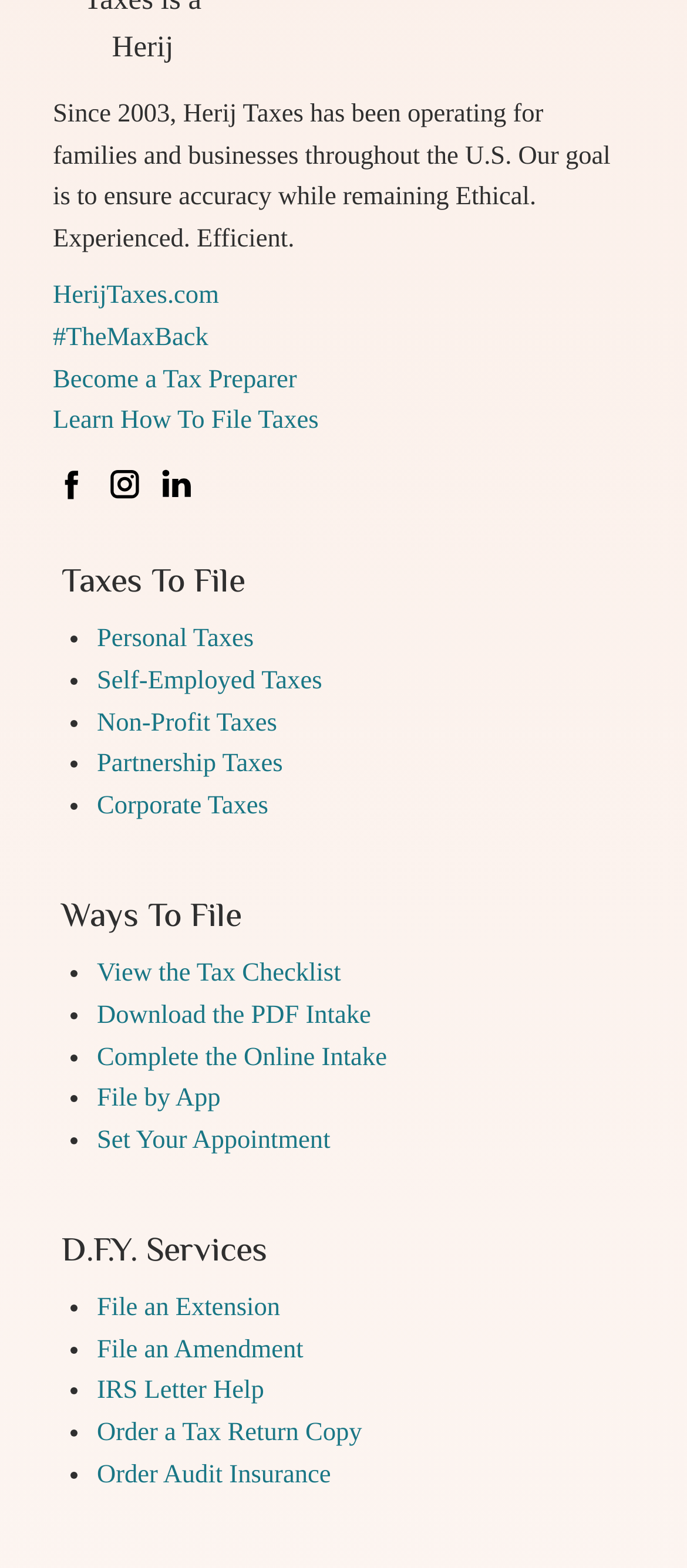Can you find the bounding box coordinates of the area I should click to execute the following instruction: "Check Facebook"?

[0.079, 0.298, 0.13, 0.32]